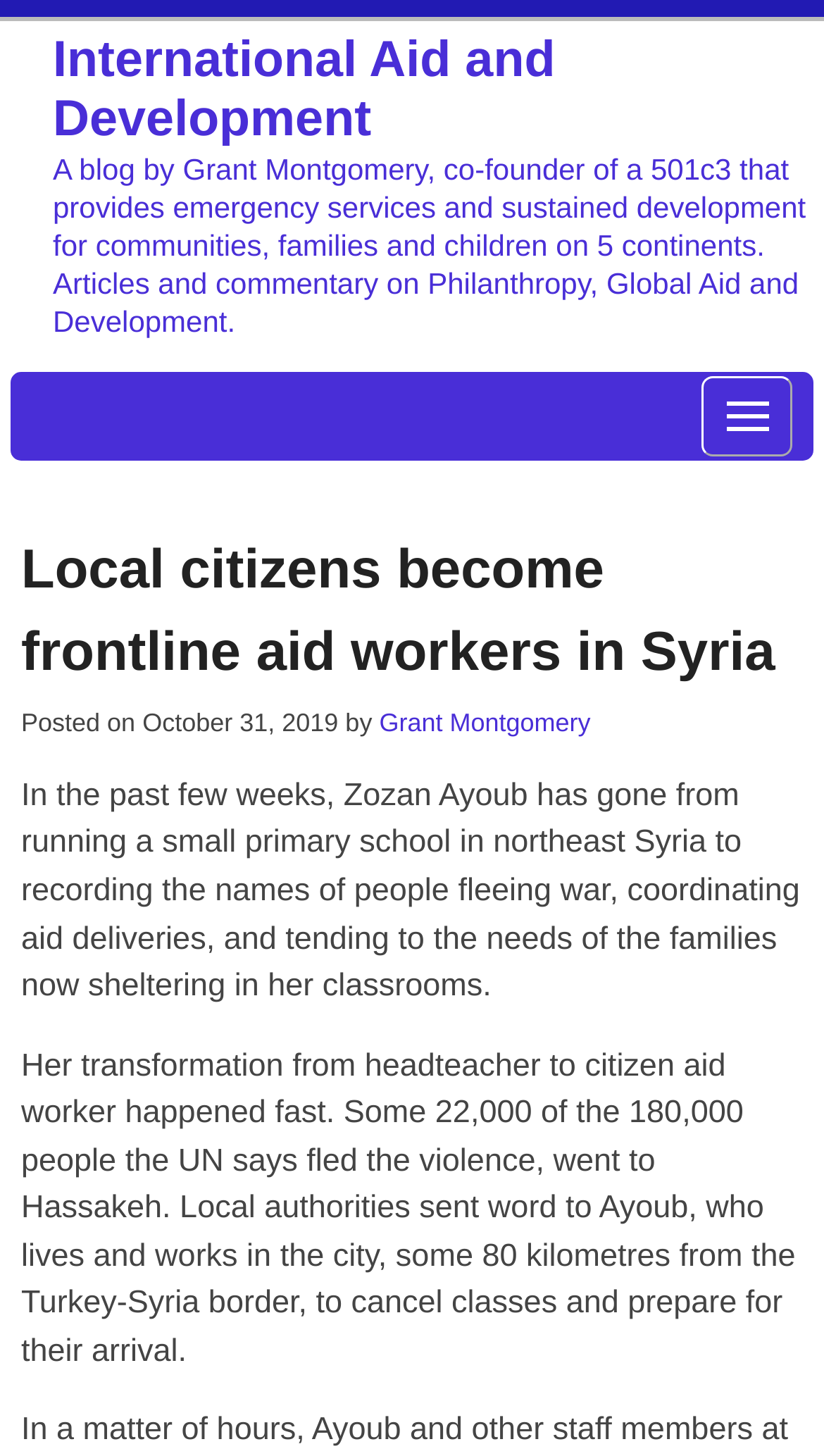With reference to the image, please provide a detailed answer to the following question: What is the occupation of Zozan Ayoub?

The answer can be found by reading the article, where it says 'running a small primary school in northeast Syria'.